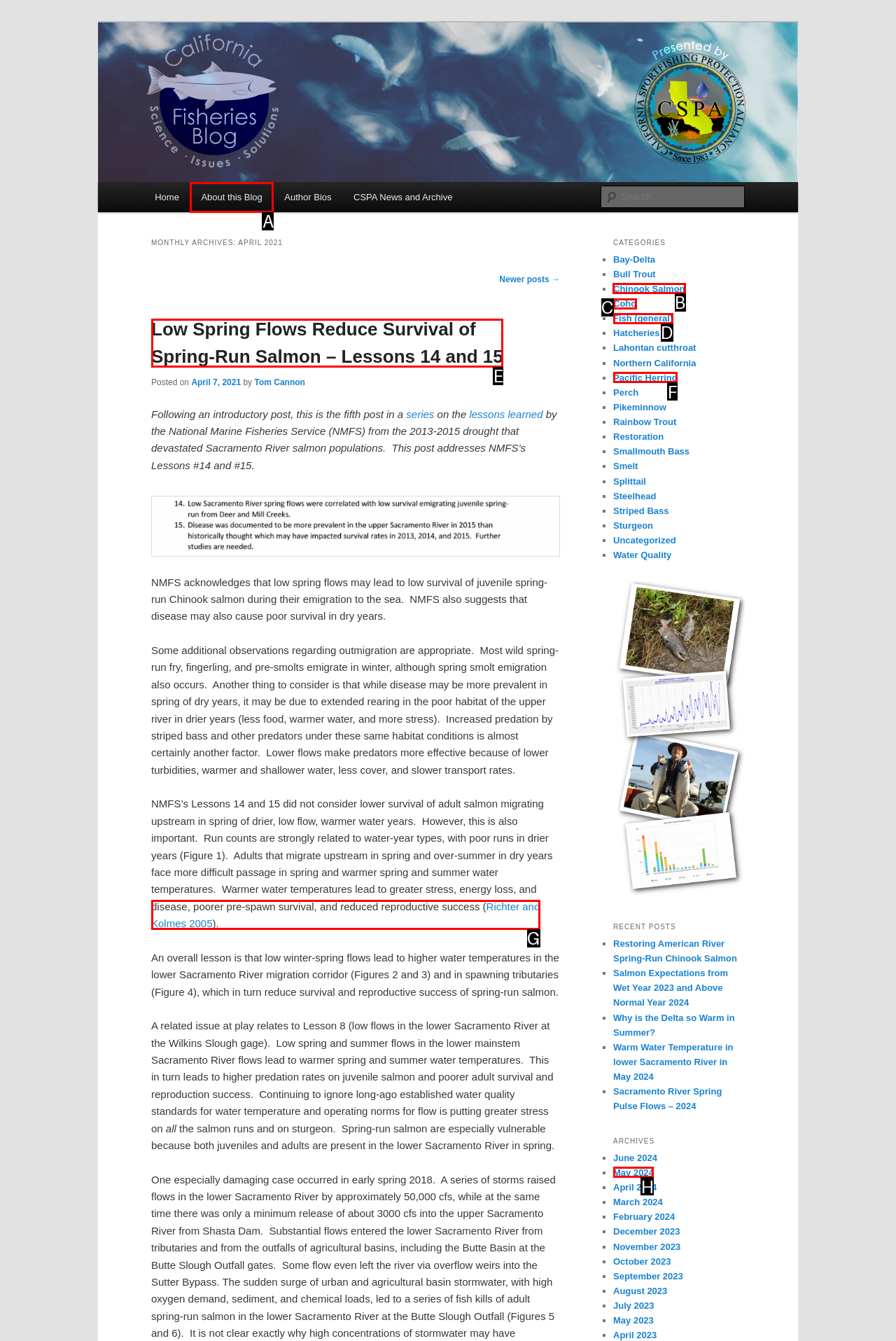Specify the letter of the UI element that should be clicked to achieve the following: View posts in category 'Chinook Salmon'
Provide the corresponding letter from the choices given.

B